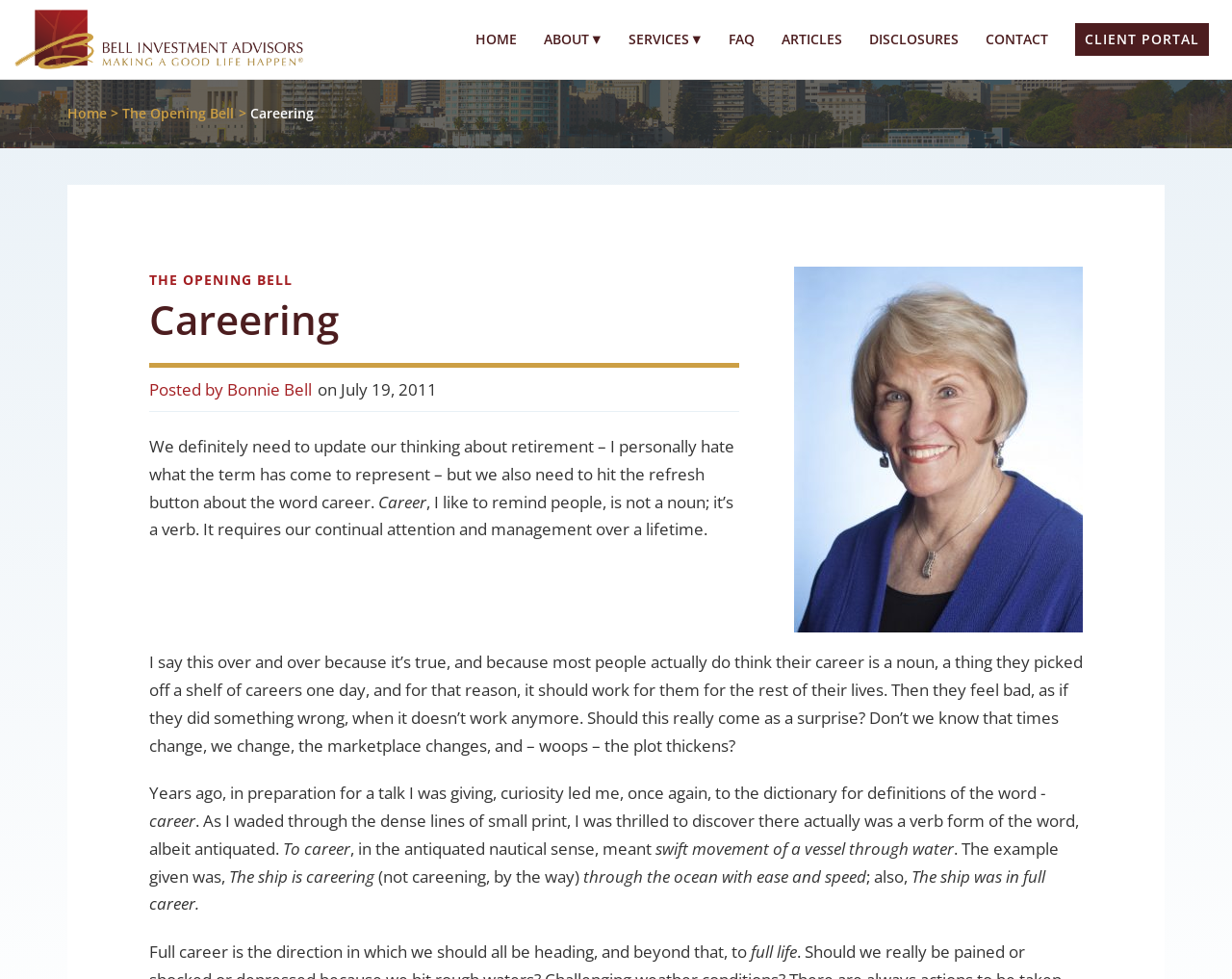Please locate the bounding box coordinates of the element that needs to be clicked to achieve the following instruction: "Search for something". The coordinates should be four float numbers between 0 and 1, i.e., [left, top, right, bottom].

None